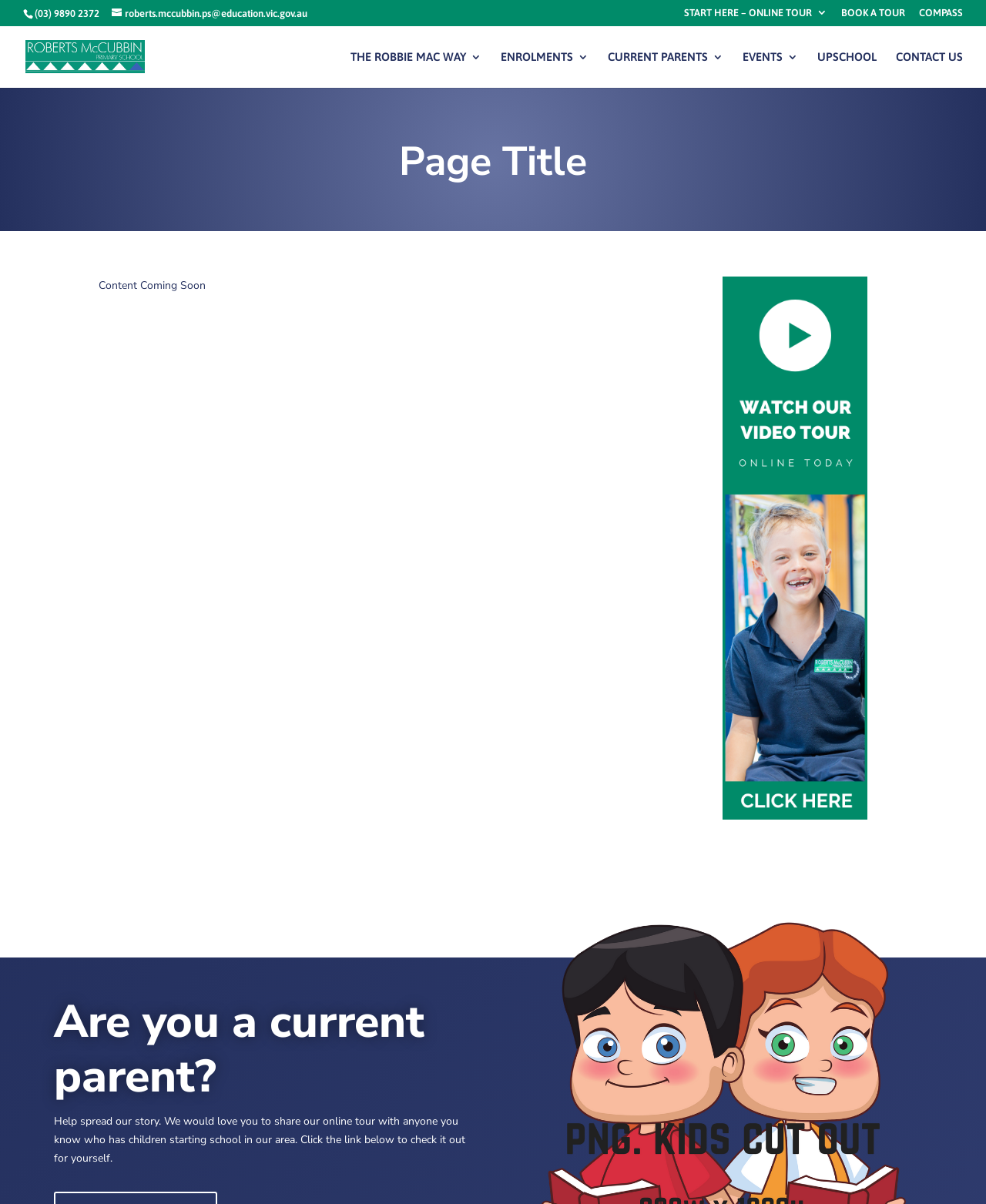Kindly respond to the following question with a single word or a brief phrase: 
What is the purpose of the 'START HERE – ONLINE TOUR' button?

To start an online tour